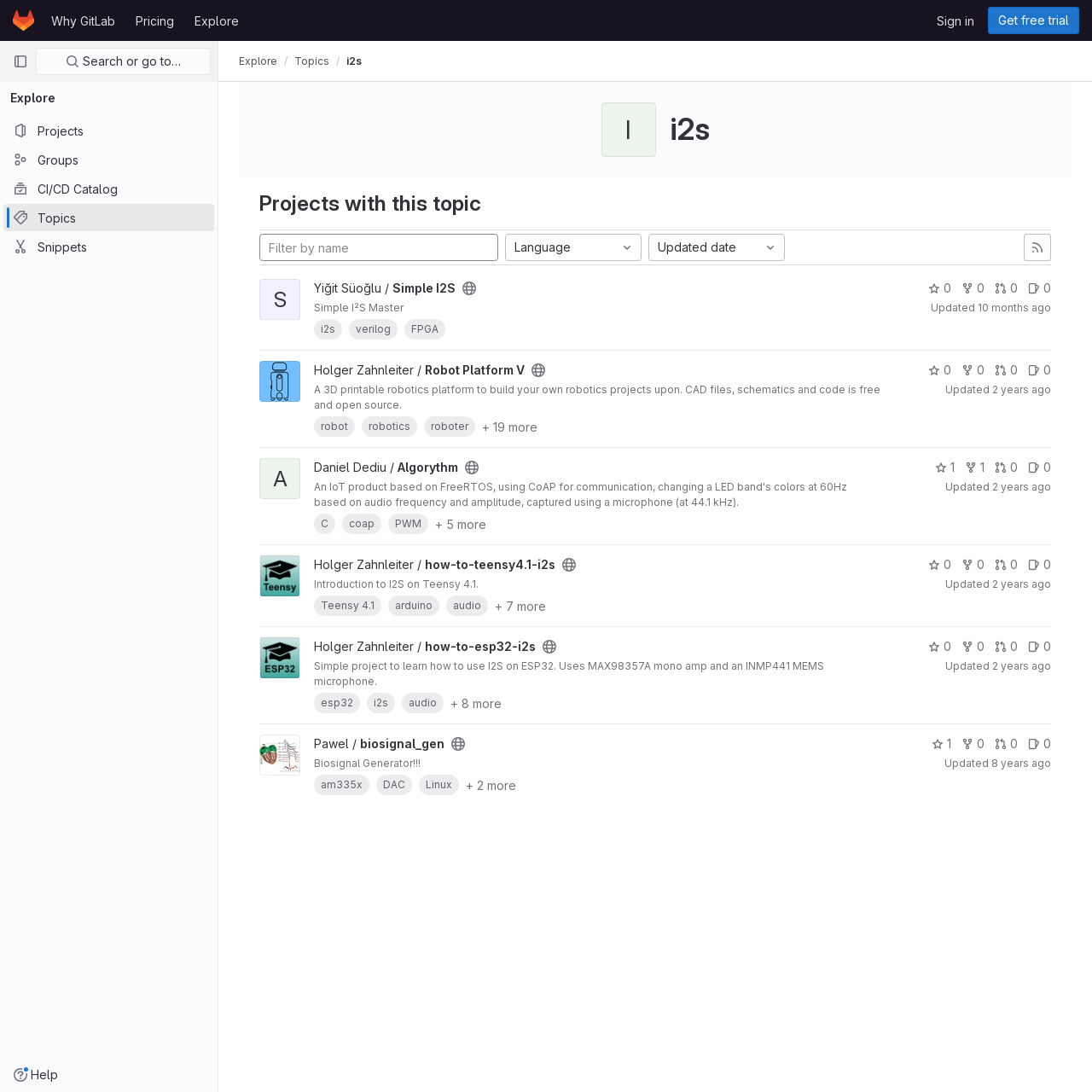What is the language of the first project?
Based on the image content, provide your answer in one word or a short phrase.

Verilog